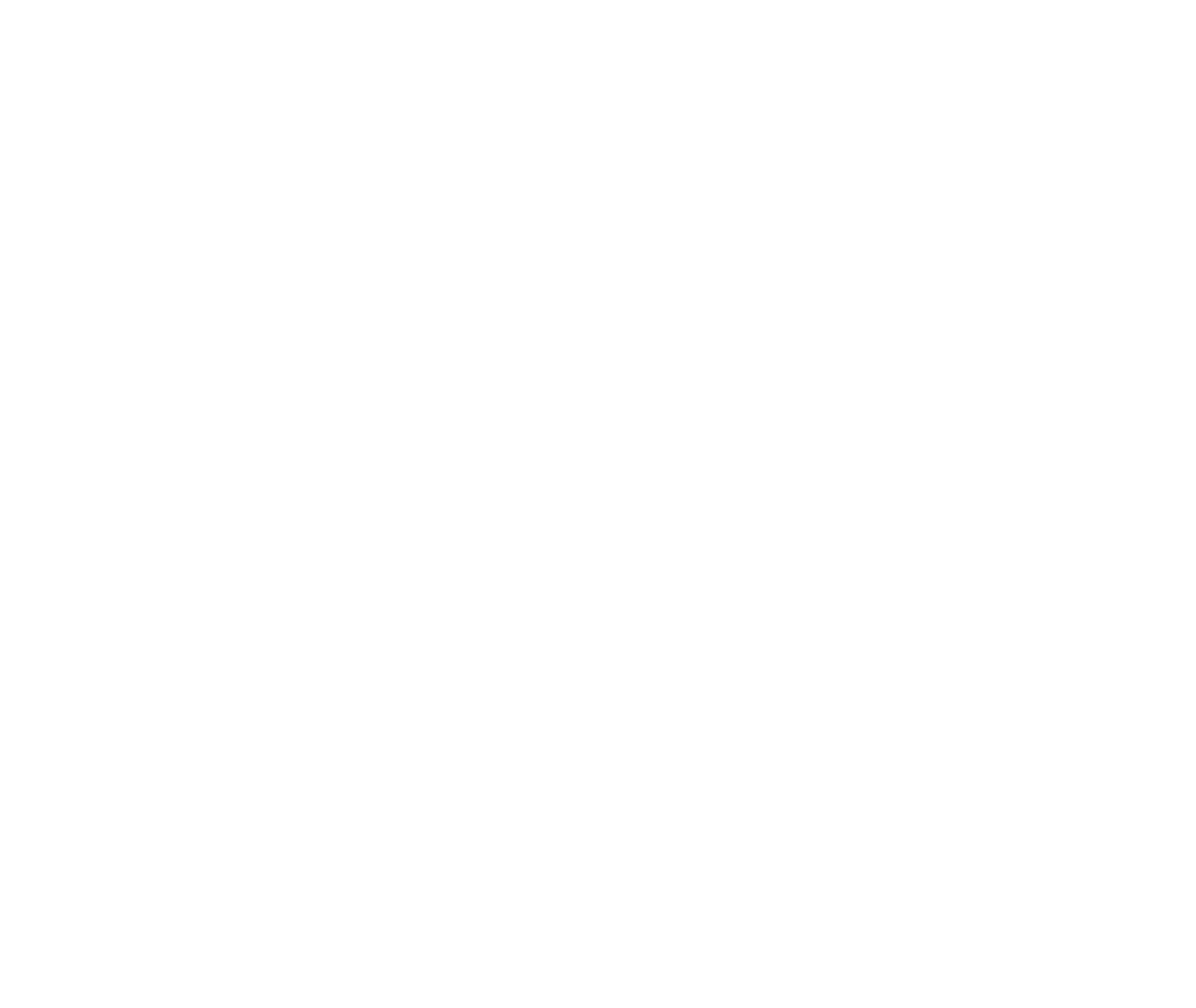Locate the bounding box coordinates of the element that should be clicked to fulfill the instruction: "Click on Vidranya".

[0.32, 0.962, 0.362, 0.976]